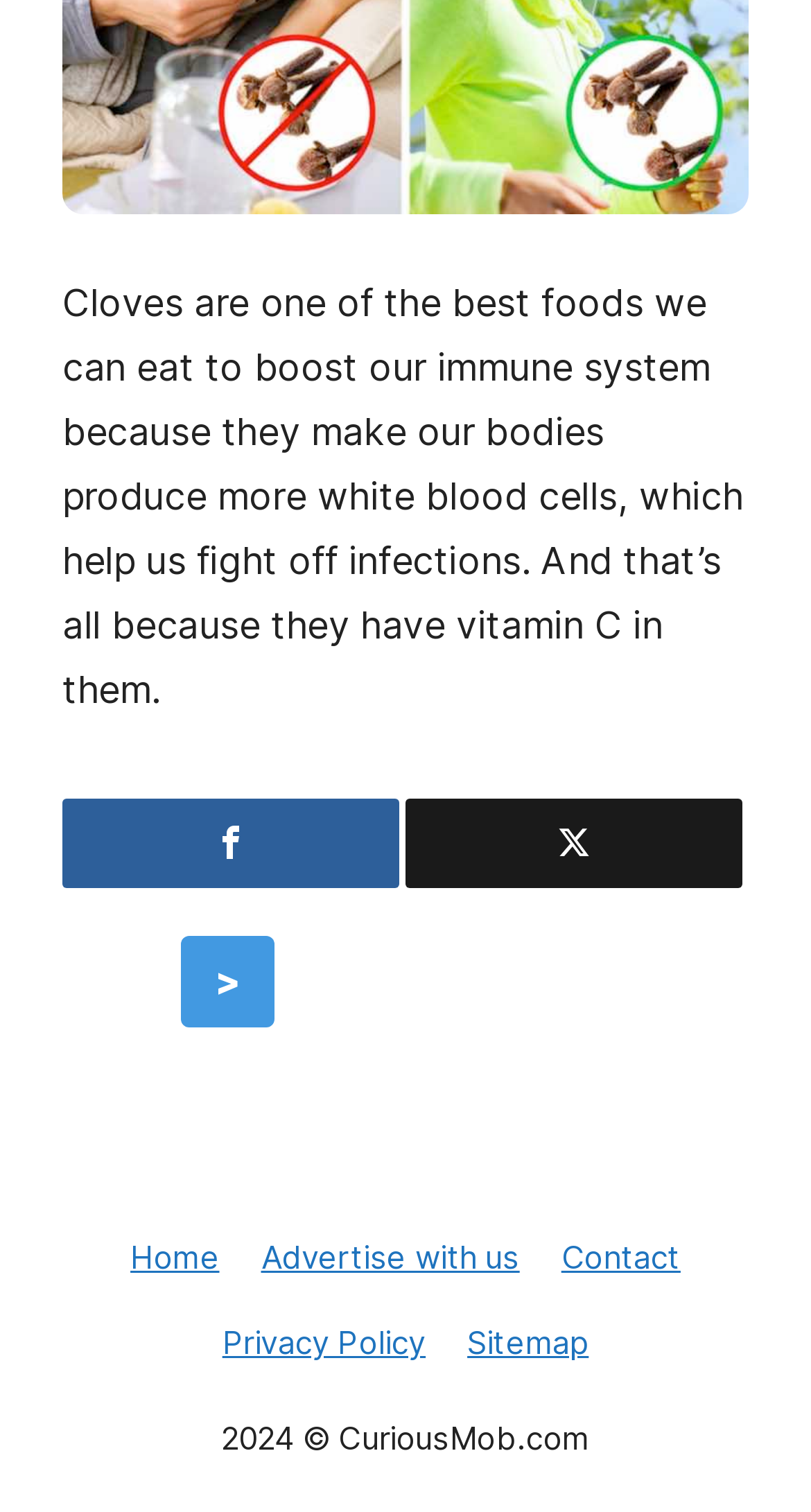Please analyze the image and give a detailed answer to the question:
What is the purpose of the '>' symbol?

The '>' symbol is a link that likely leads to the next page, as it is labeled 'Pages:' and has a '>' symbol, which is commonly used to indicate navigation to the next page.